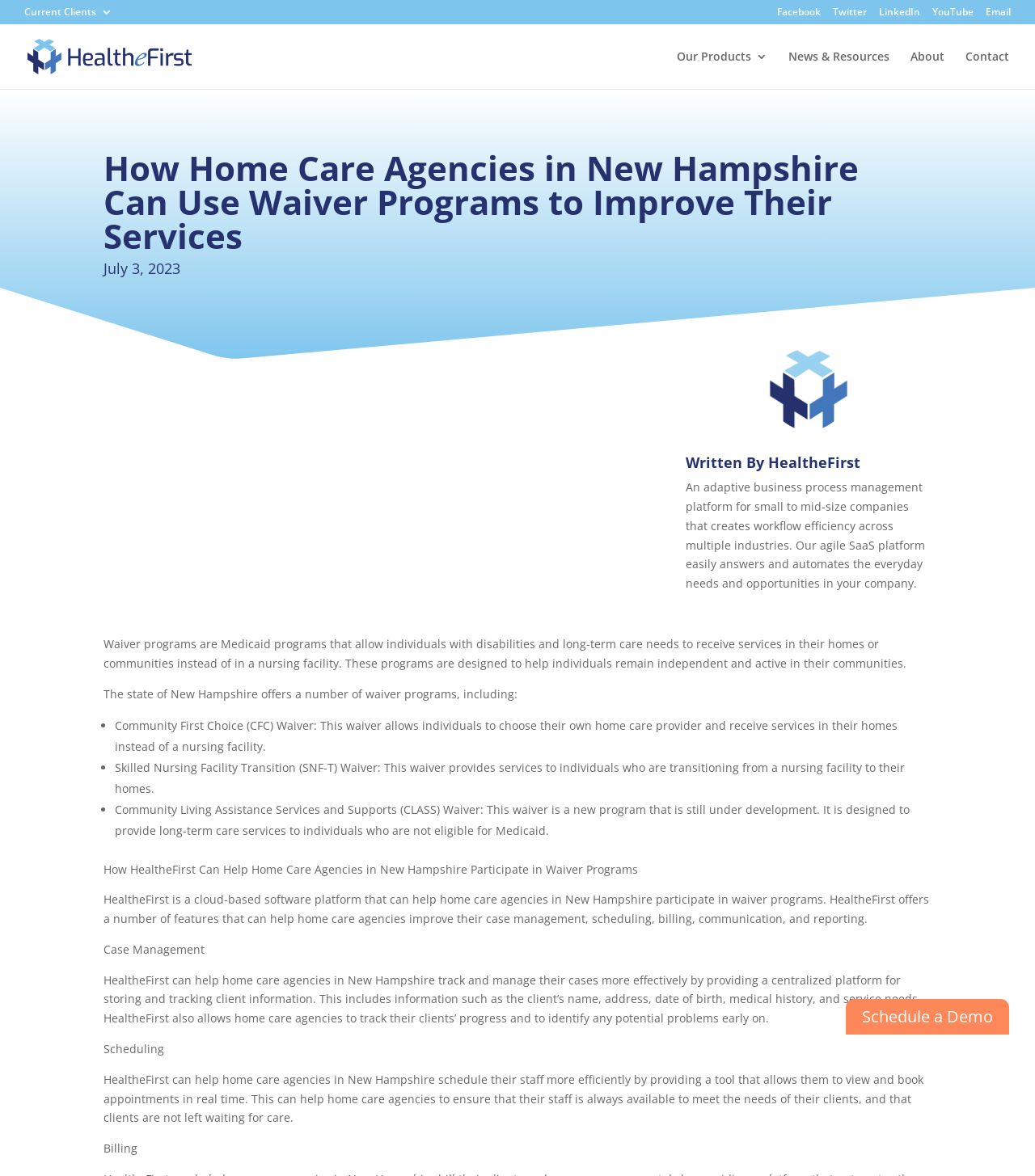Please identify the bounding box coordinates of the clickable region that I should interact with to perform the following instruction: "Click on the Schedule a Demo link". The coordinates should be expressed as four float numbers between 0 and 1, i.e., [left, top, right, bottom].

[0.817, 0.849, 0.975, 0.88]